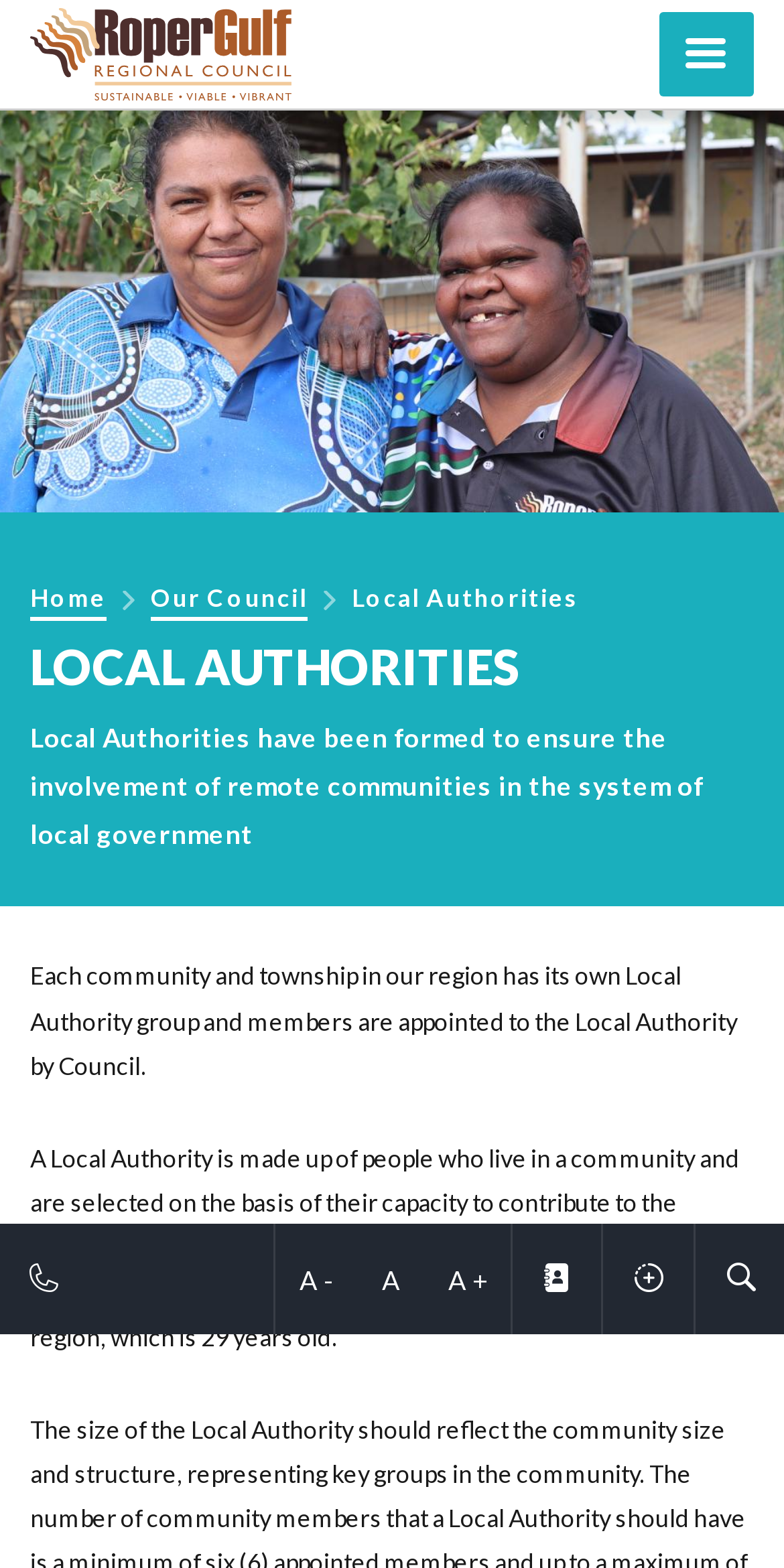Please identify the bounding box coordinates of the element that needs to be clicked to perform the following instruction: "Open menu".

[0.841, 0.008, 0.962, 0.062]